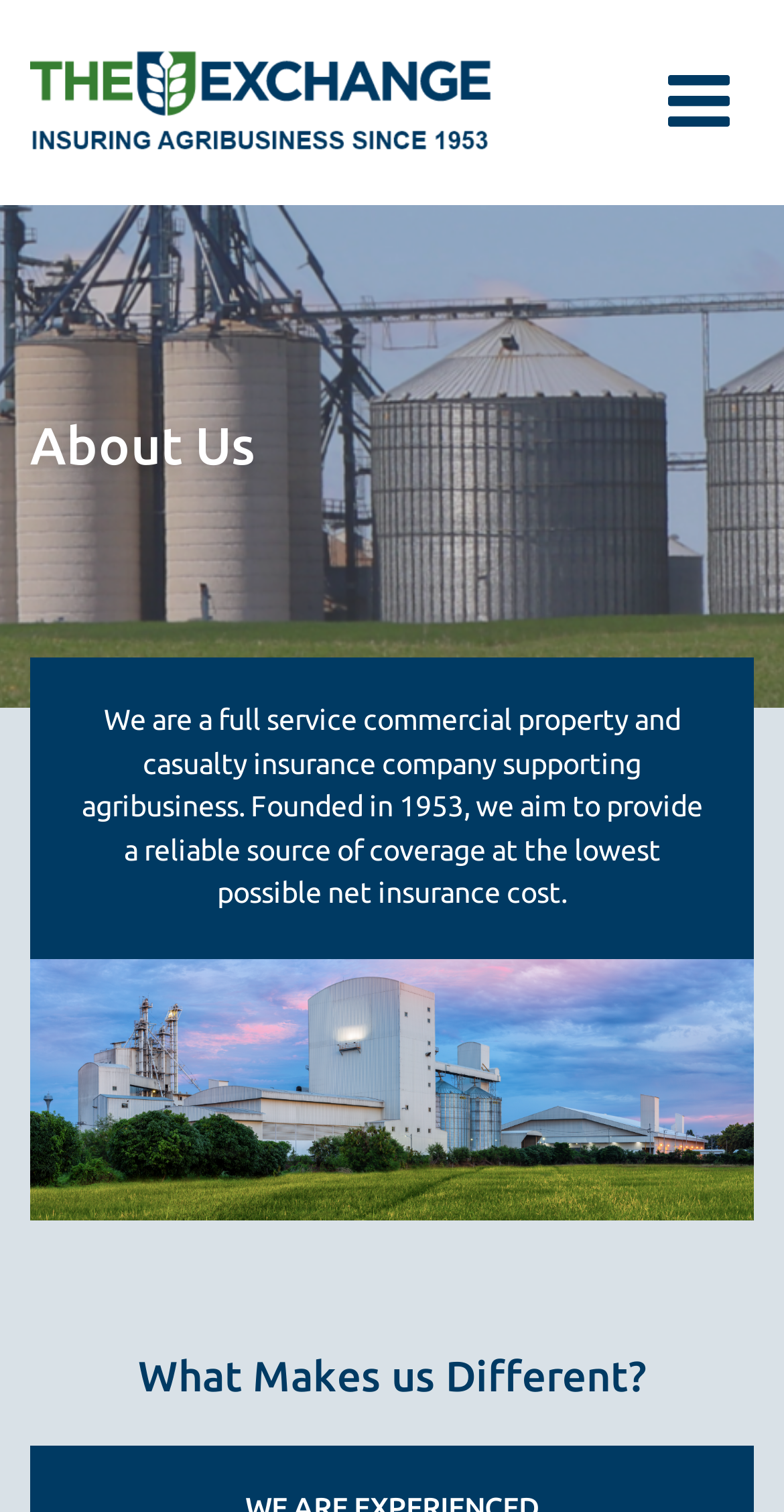What is the main purpose of the company?
Using the visual information from the image, give a one-word or short-phrase answer.

Provide insurance coverage